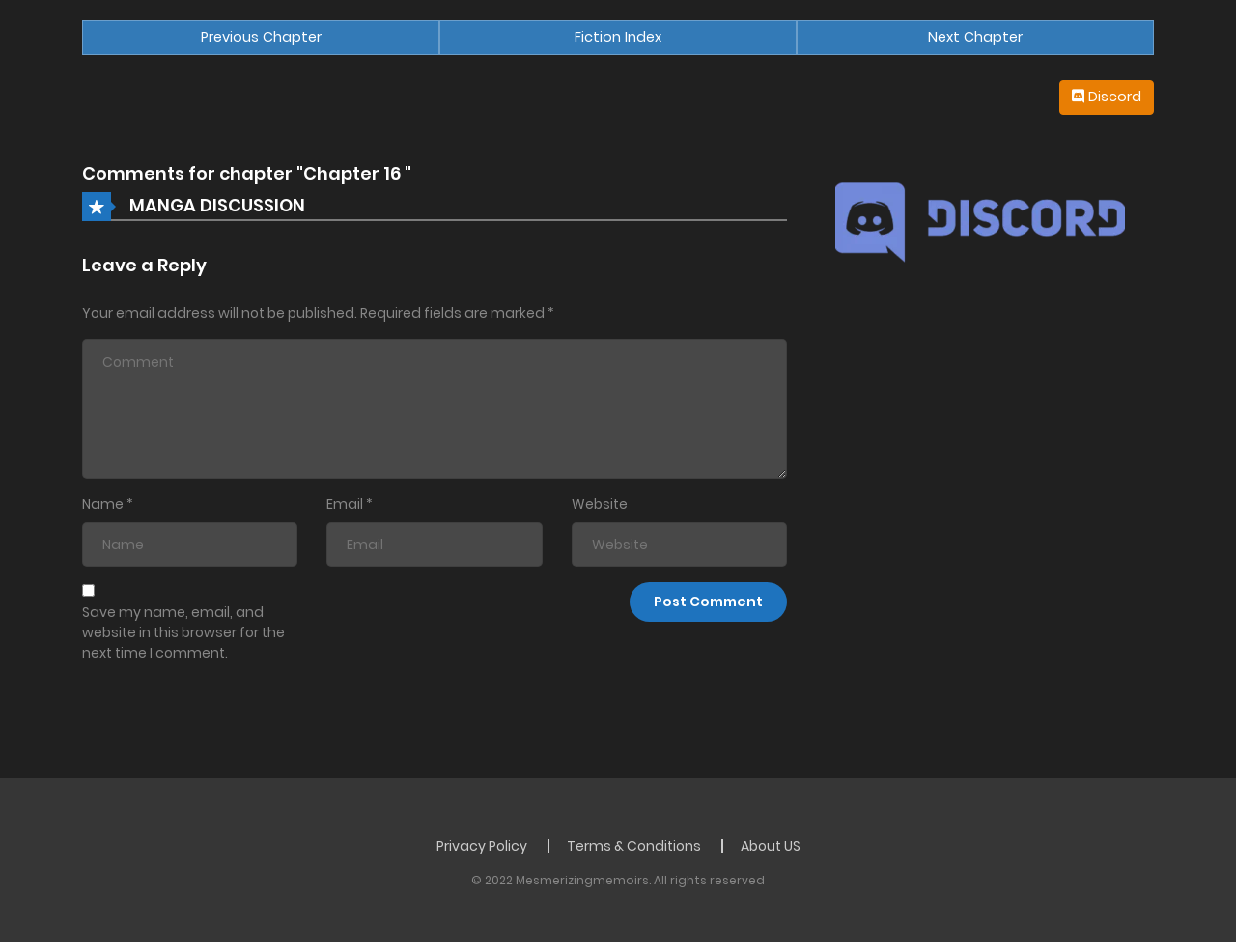Kindly determine the bounding box coordinates of the area that needs to be clicked to fulfill this instruction: "Leave a comment".

[0.066, 0.356, 0.637, 0.503]